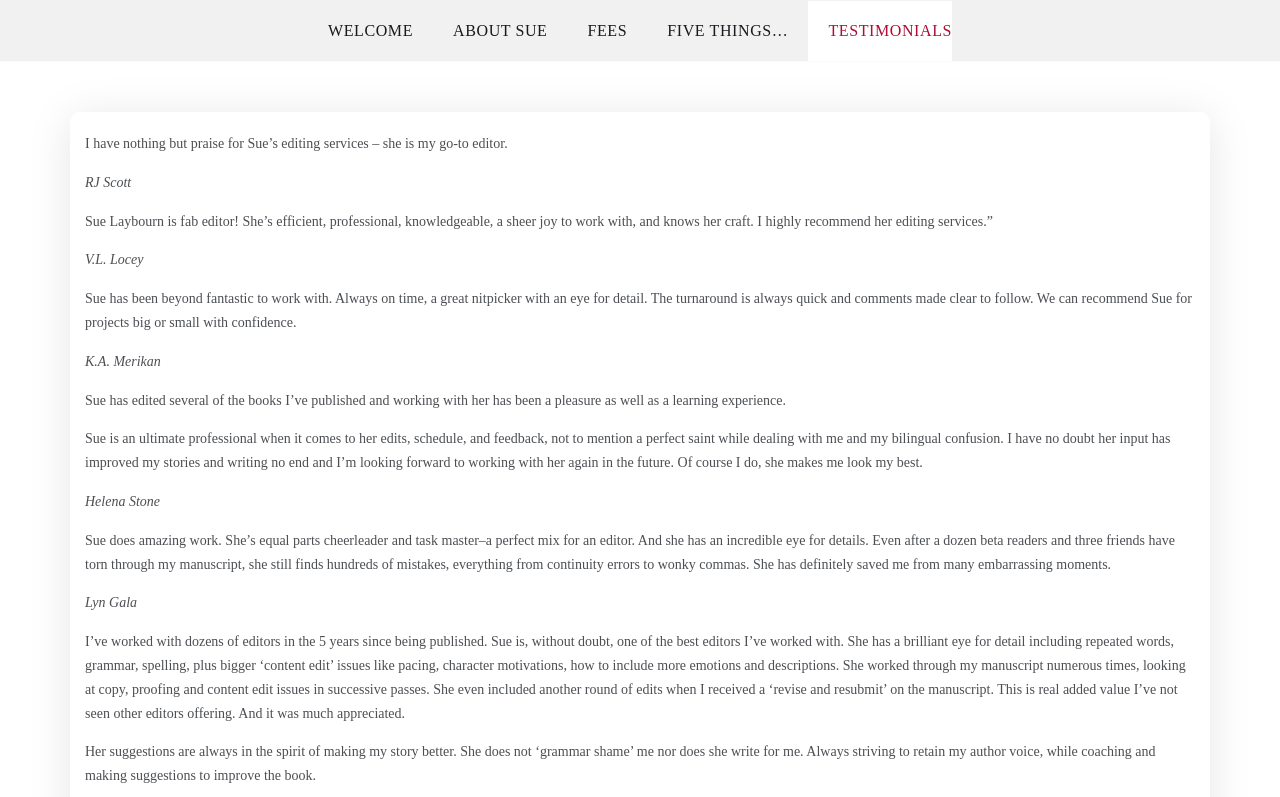What is the name of the editor mentioned on this webpage?
Look at the screenshot and respond with a single word or phrase.

Sue